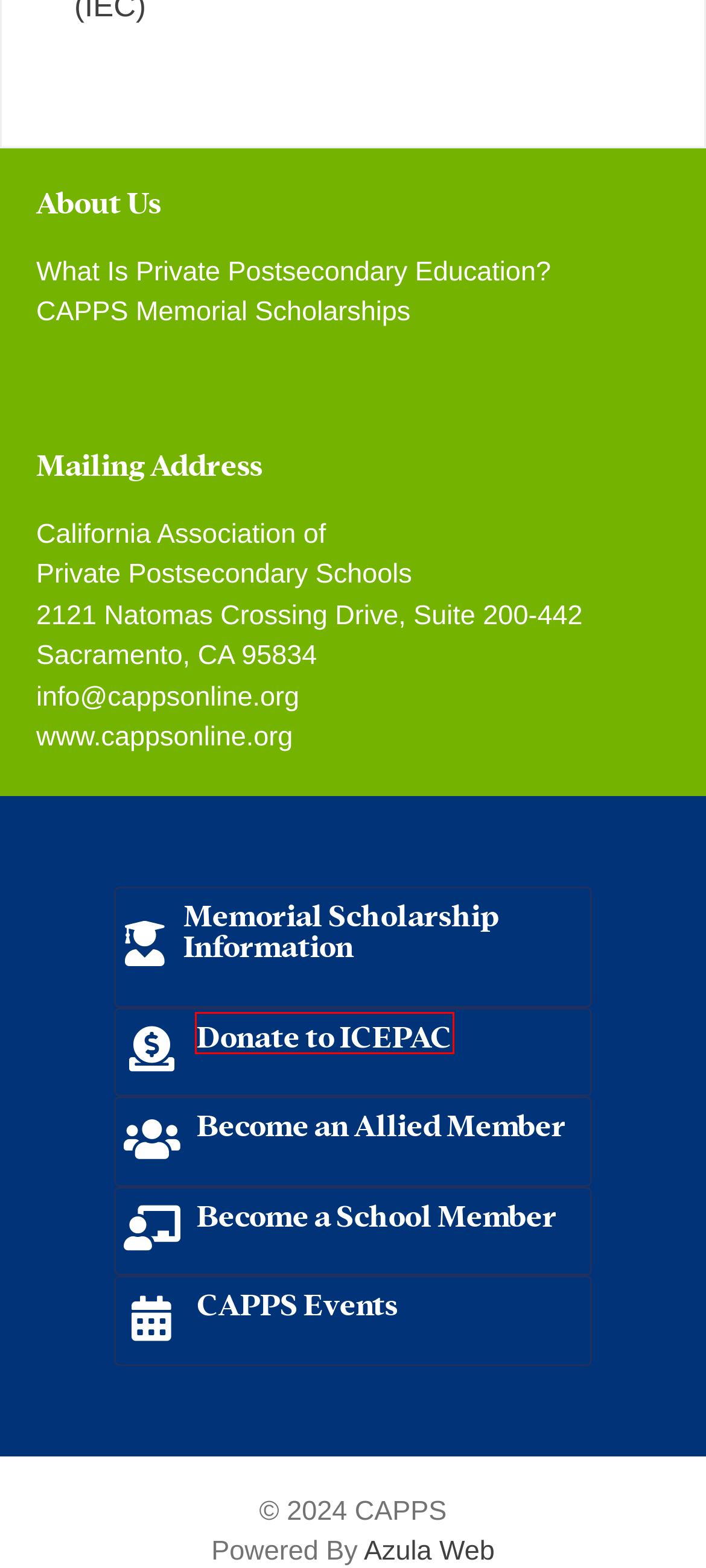You are looking at a screenshot of a webpage with a red bounding box around an element. Determine the best matching webpage description for the new webpage resulting from clicking the element in the red bounding box. Here are the descriptions:
A. What is Private Postsecondary Education - CAPPS
B. Allied Membership Application - CAPPS
C. CAPPS - California Association of Postsecondary Schools
D. Donate to ICEPAC - CAPPS
E. CAPPS Membership - CAPPS
F. CAPPS Memorial Scholarships - CAPPS
G. Donate to the Scholarship Fund - CAPPS
H. School Membership Application - CAPPS

D